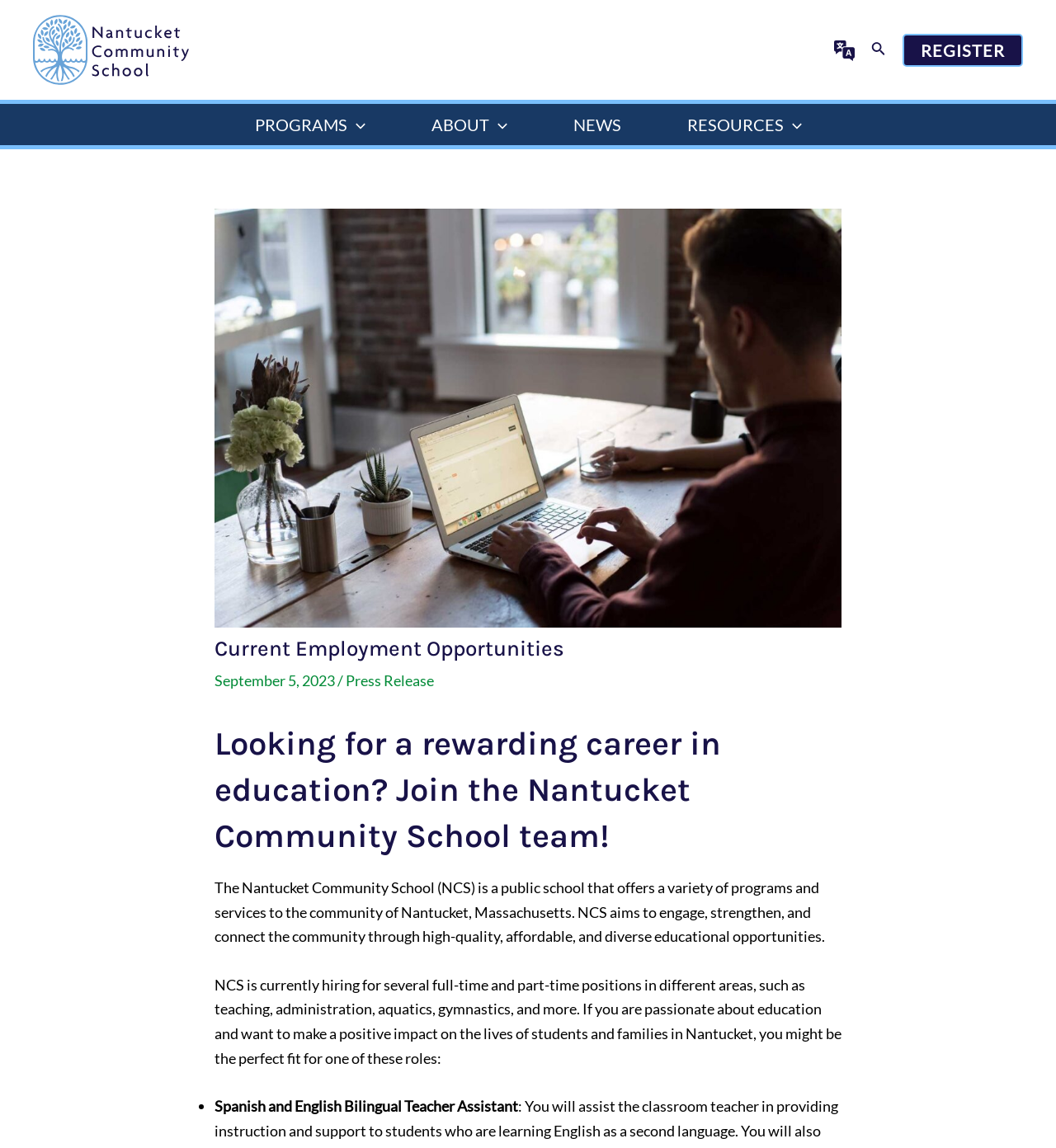Pinpoint the bounding box coordinates of the clickable area necessary to execute the following instruction: "translate website". The coordinates should be given as four float numbers between 0 and 1, namely [left, top, right, bottom].

[0.79, 0.035, 0.809, 0.053]